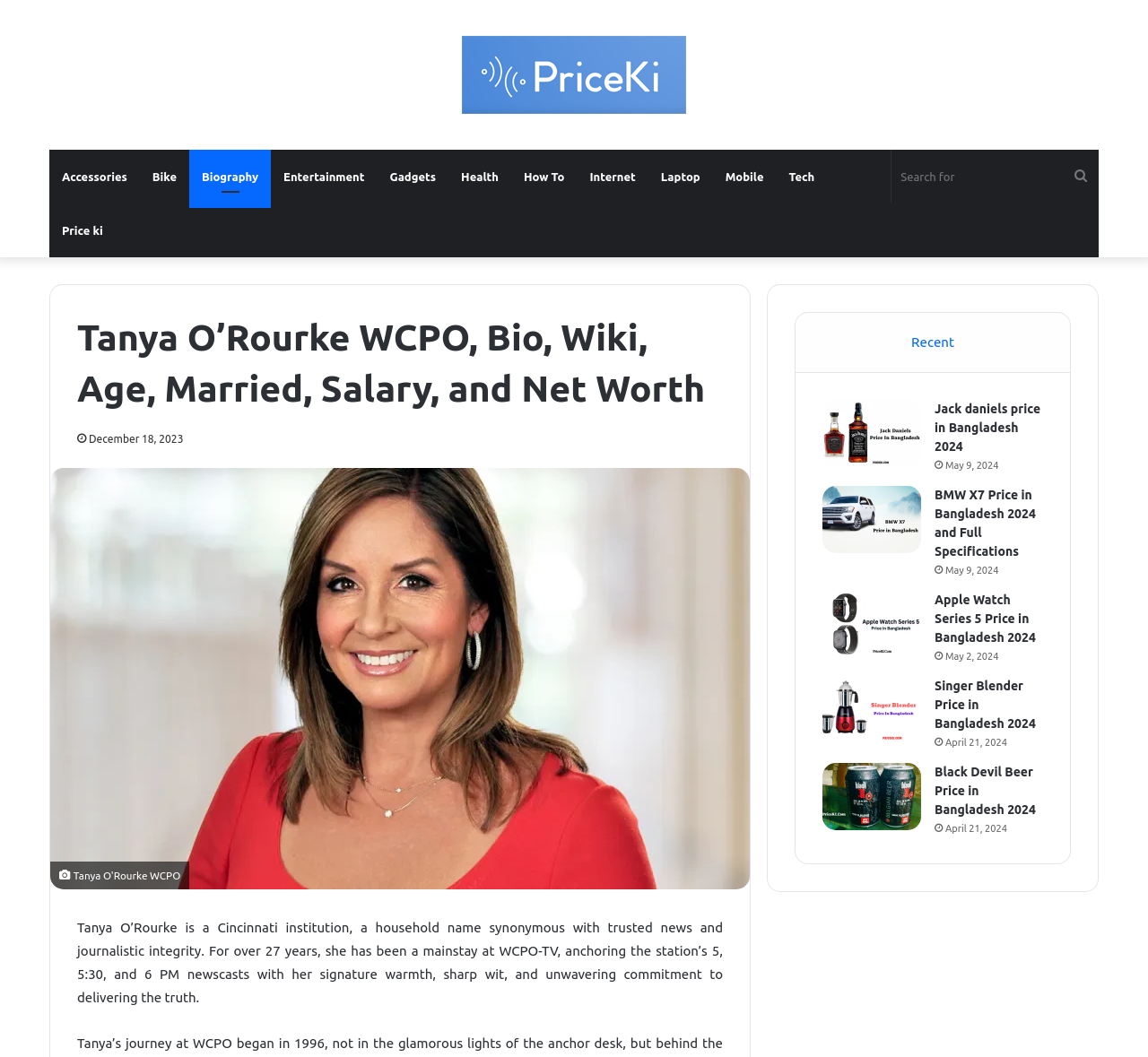Using the details from the image, please elaborate on the following question: What is Tanya O'Rourke's profession?

Based on the webpage content, Tanya O'Rourke is described as a Cincinnati institution and a household name synonymous with trusted news and journalistic integrity, indicating that she is a news anchor.